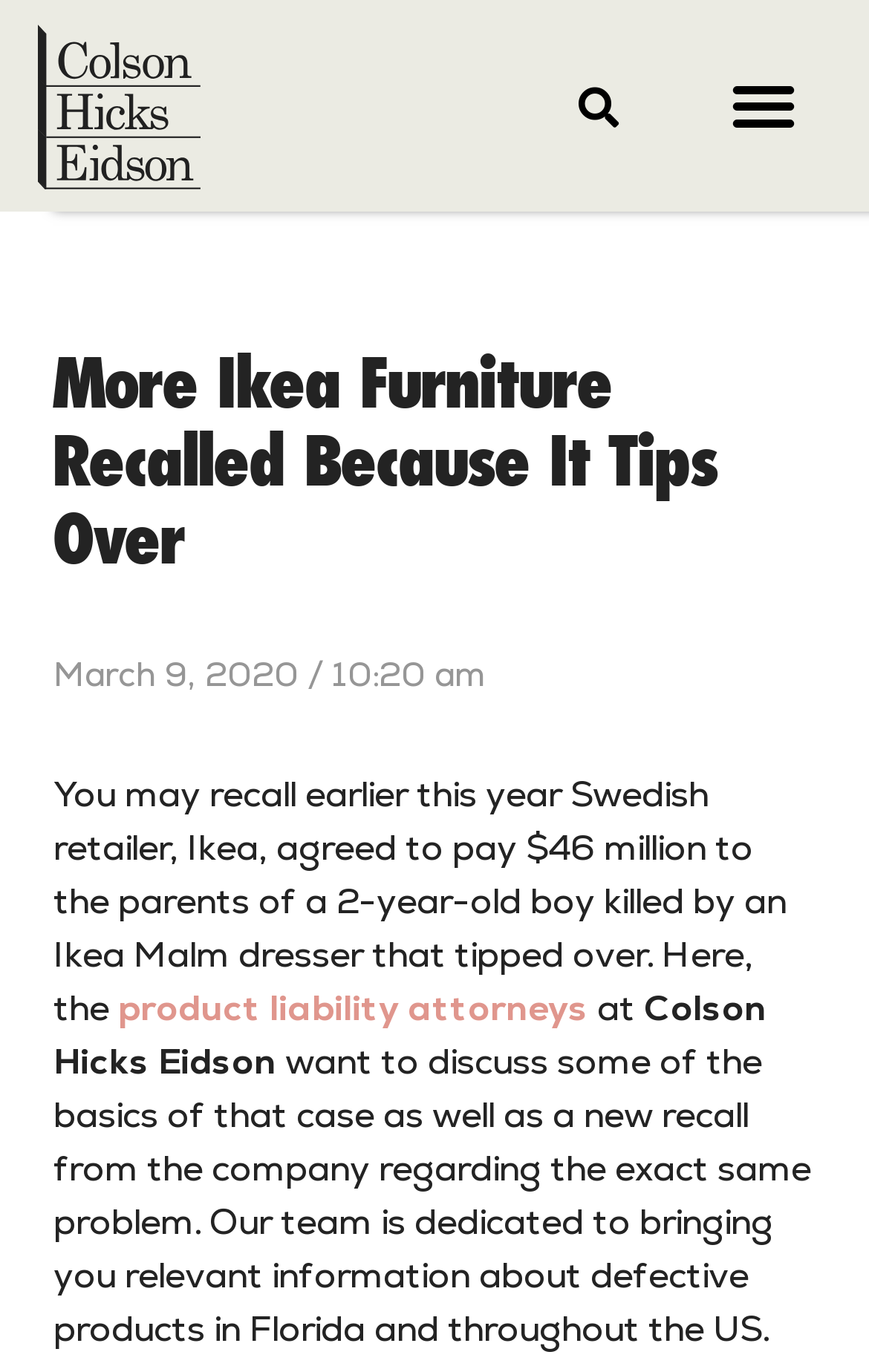Show the bounding box coordinates for the HTML element described as: "product liability attorneys".

[0.136, 0.718, 0.677, 0.752]